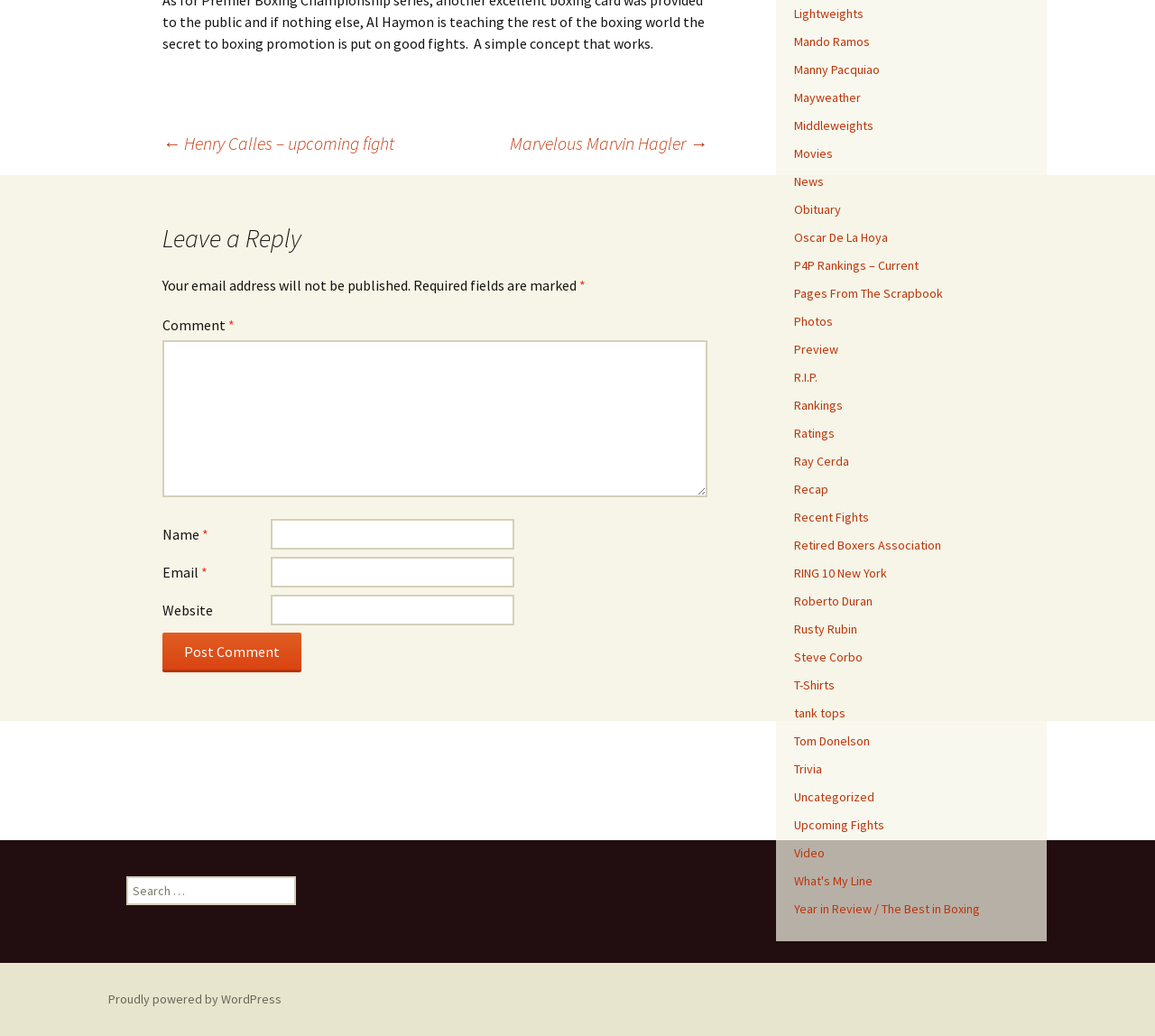Please answer the following question using a single word or phrase: 
What is the function of the button labeled 'Post Comment'?

Submit a comment